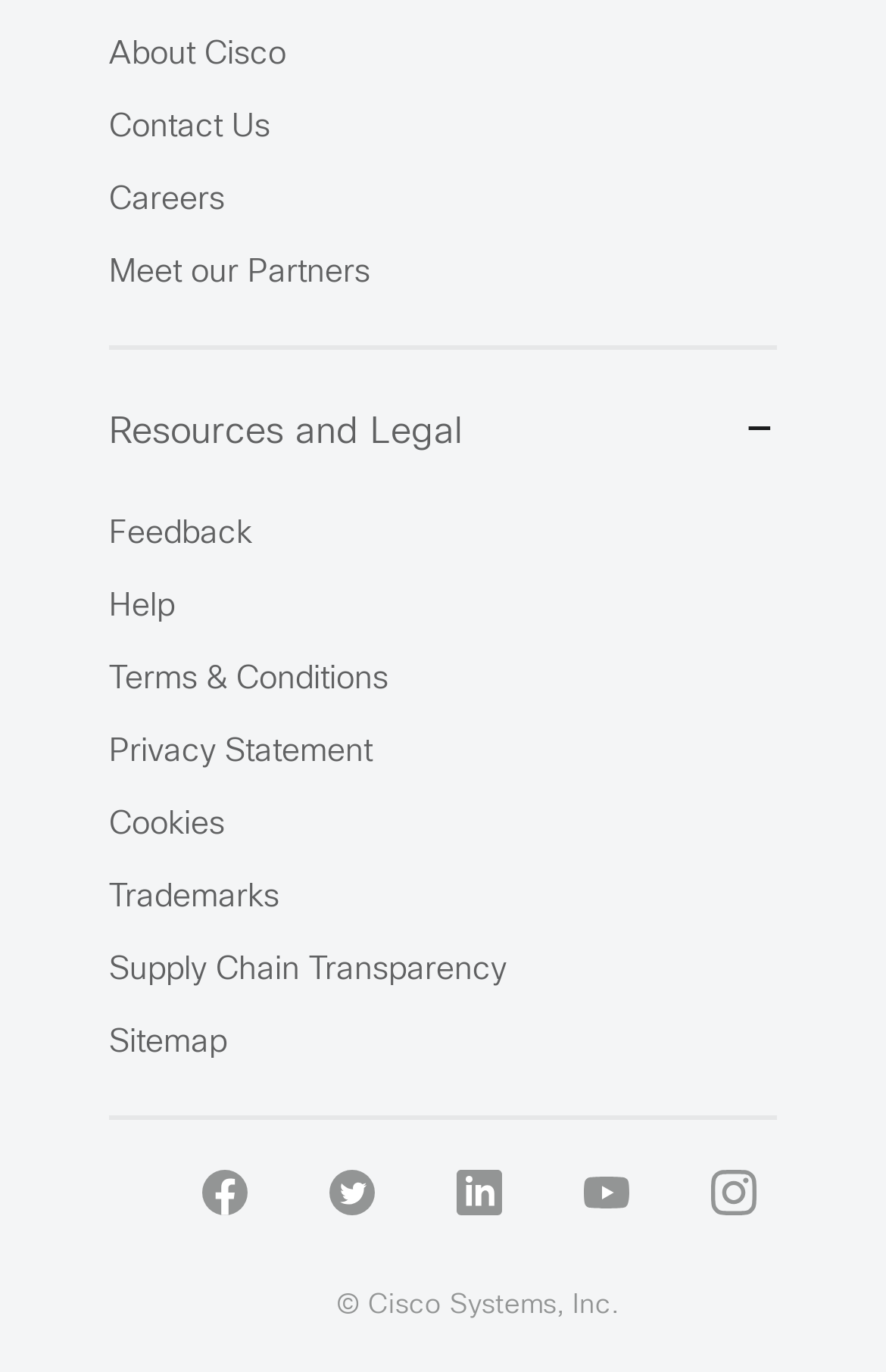Pinpoint the bounding box coordinates of the clickable element to carry out the following instruction: "Read Terms & Conditions."

[0.123, 0.485, 0.438, 0.507]